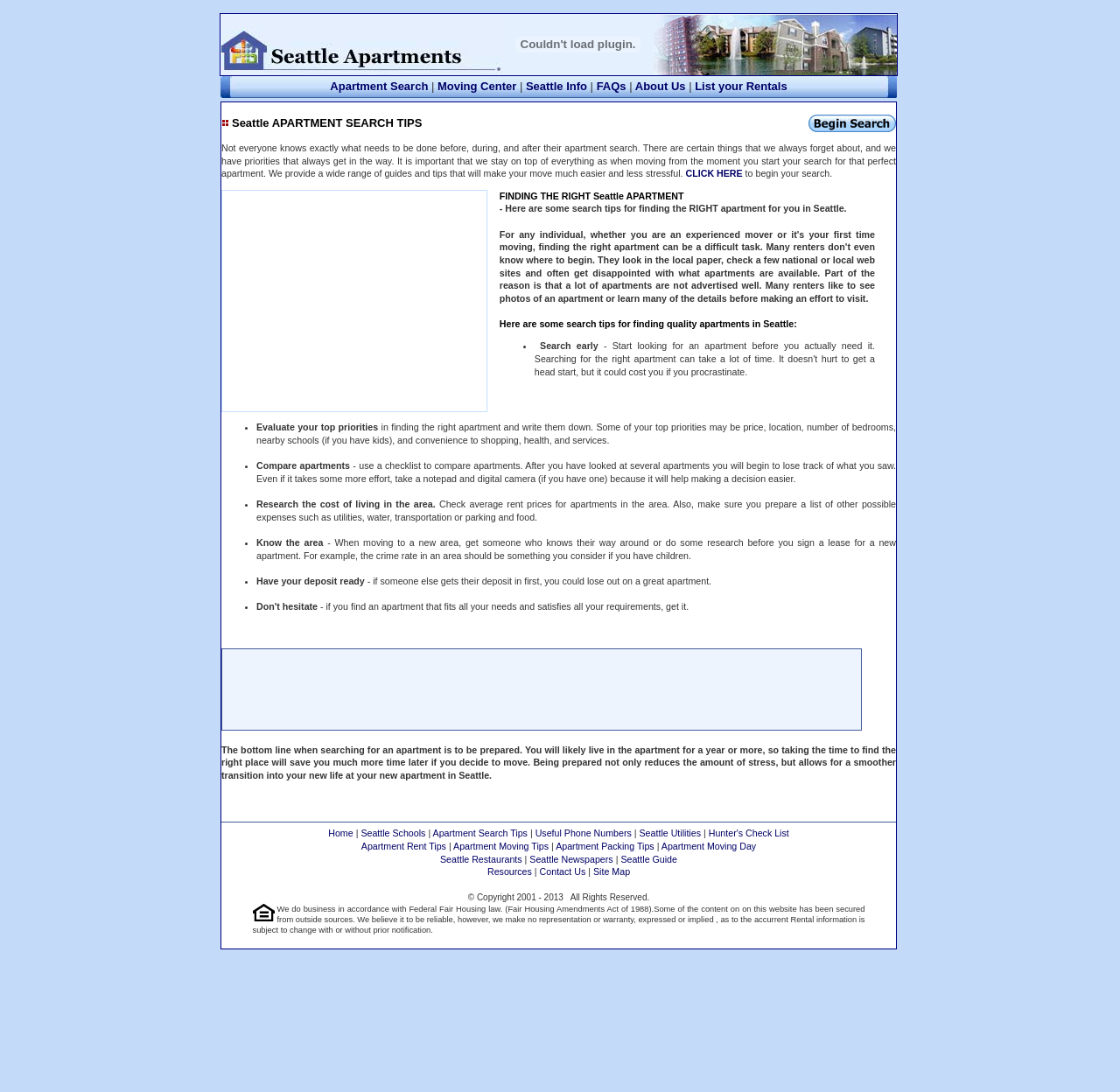Identify and provide the bounding box coordinates of the UI element described: "About Us". The coordinates should be formatted as [left, top, right, bottom], with each number being a float between 0 and 1.

[0.567, 0.073, 0.612, 0.085]